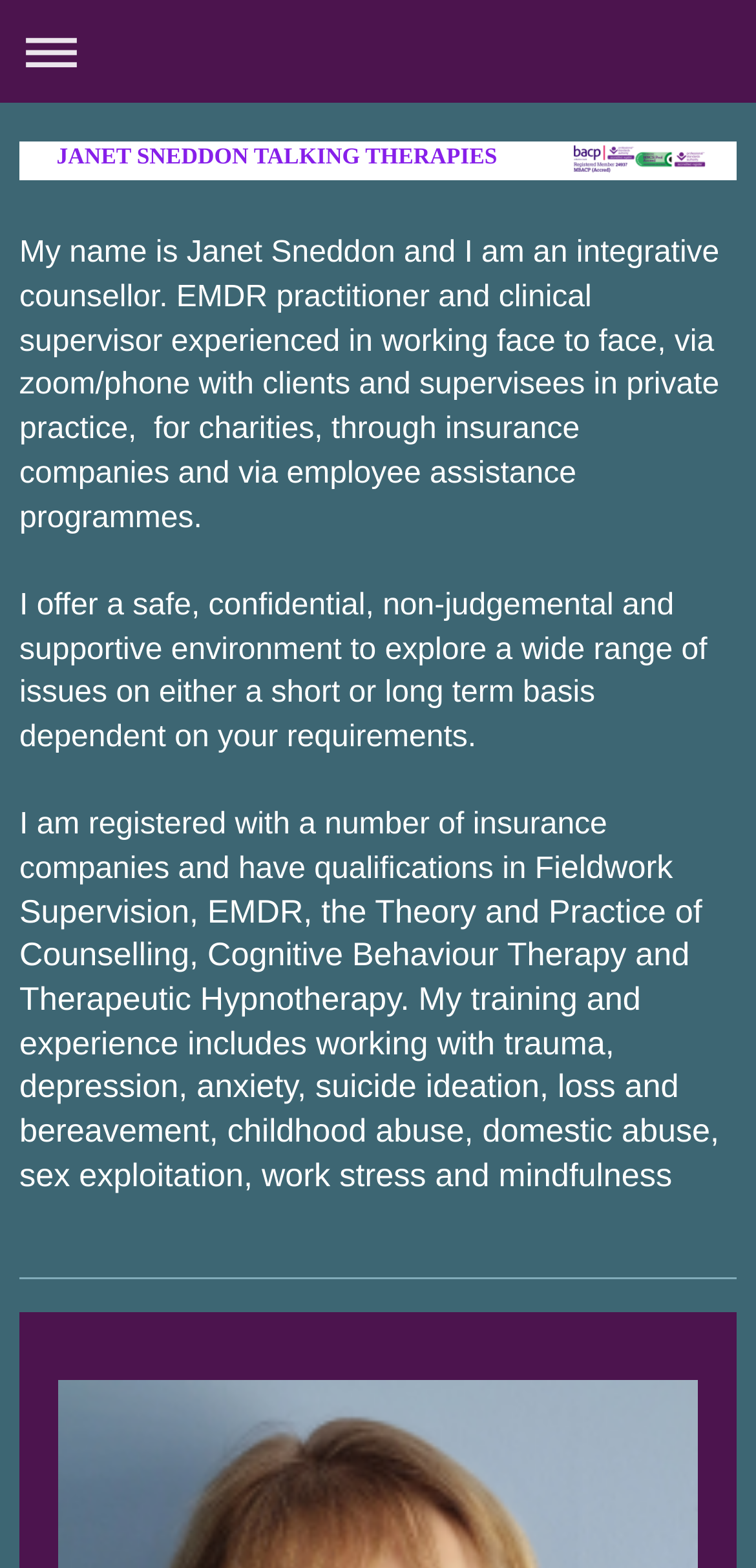Answer succinctly with a single word or phrase:
What is the issue that the counsellor has experience with?

Trauma, depression, anxiety